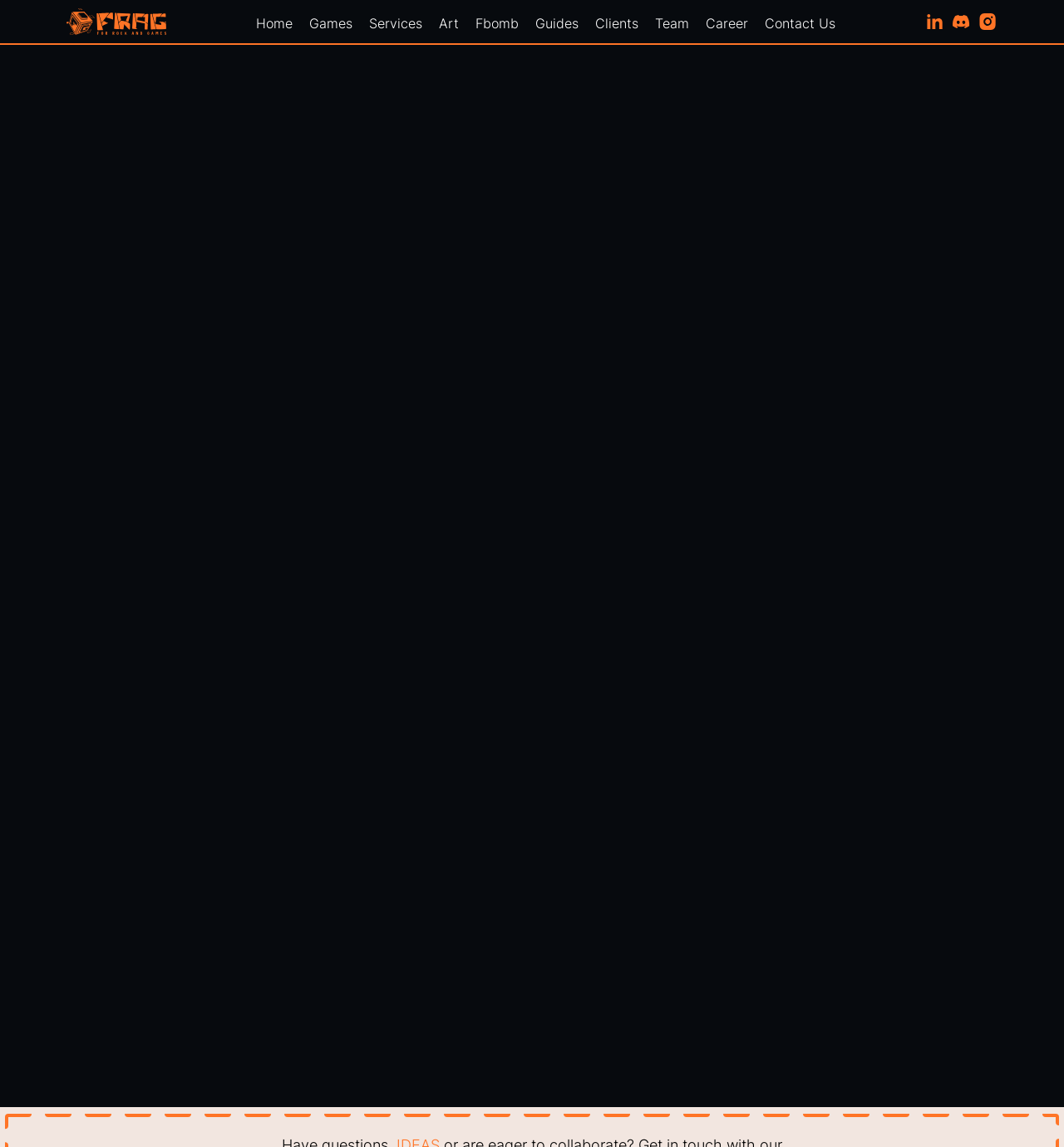Is there a logo on the page?
Based on the image, answer the question in a detailed manner.

I looked at the elements at the top of the page and found an image labeled 'Frag Logo', which is likely the company's logo.